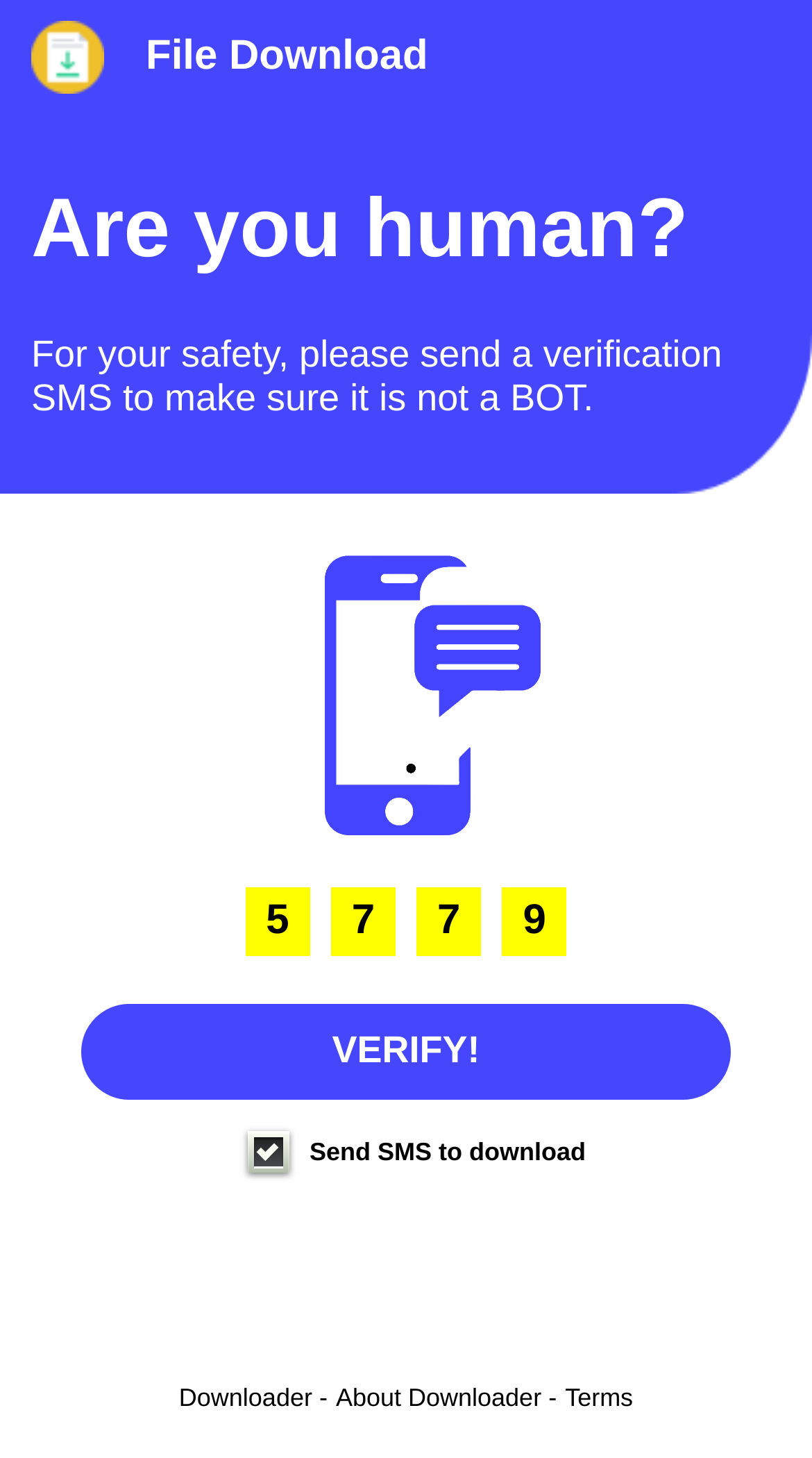What is the name of the downloader?
Provide a thorough and detailed answer to the question.

The webpage mentions 'Downloader -' and 'About Downloader -', which suggests that the name of the downloader is simply 'Downloader'.